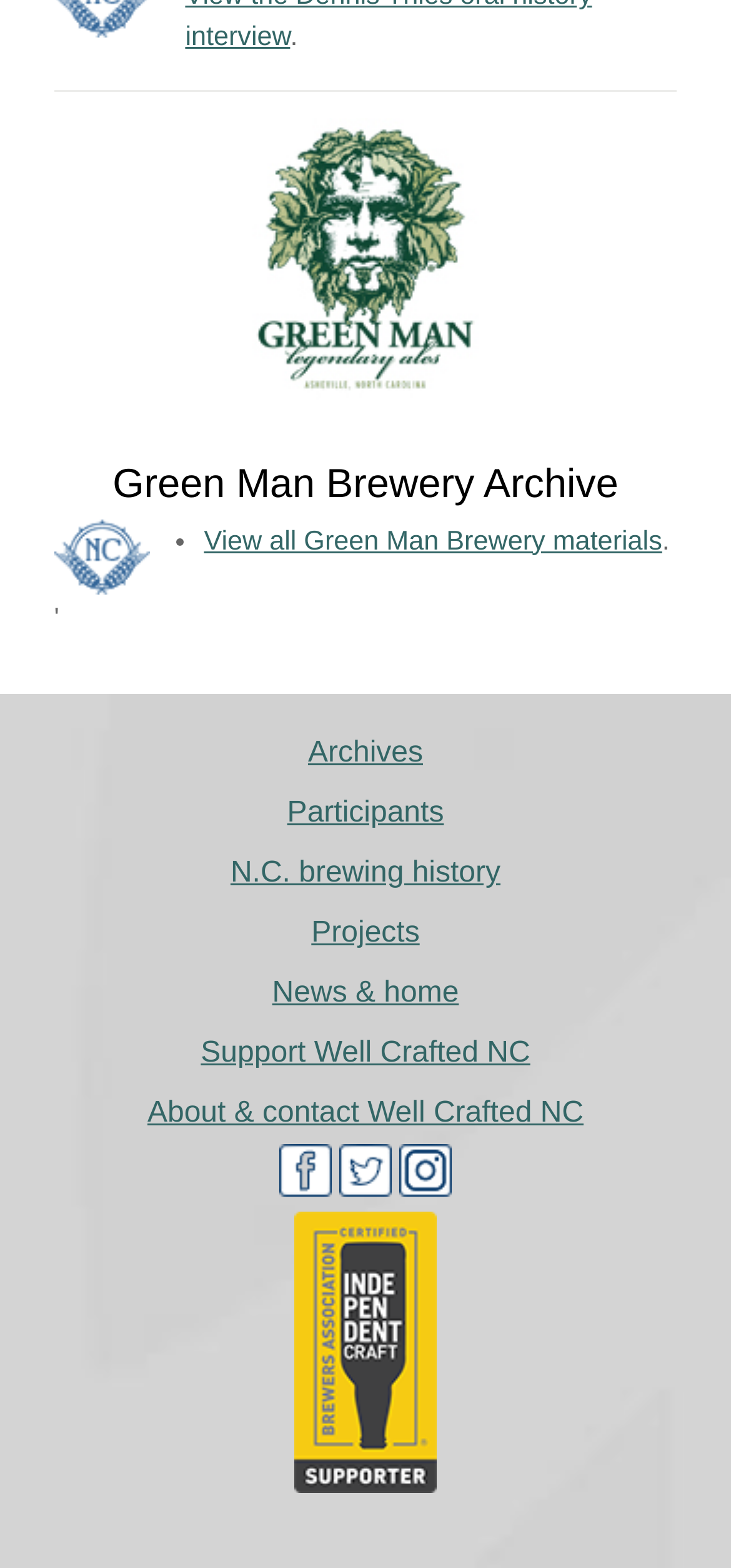Please provide a brief answer to the question using only one word or phrase: 
How many social media platforms can Well Crafted NC be followed on?

3